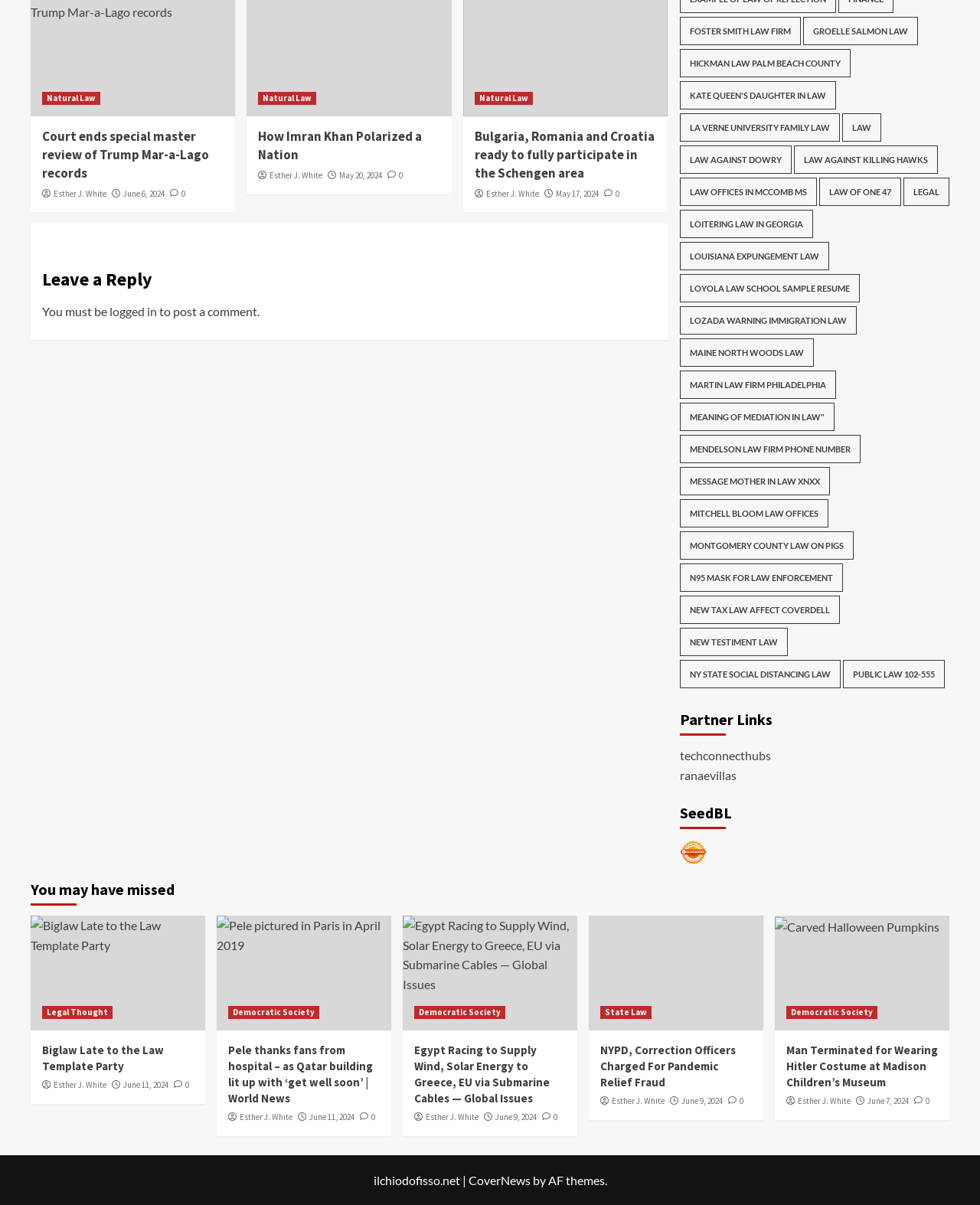Carefully observe the image and respond to the question with a detailed answer:
What is the purpose of the 'Leave a Reply' section?

I inferred the answer by analyzing the 'Leave a Reply' section on the webpage. The section has a static text element that says 'You must be logged in to post a comment.', which suggests that the purpose of this section is to allow users to post comments.